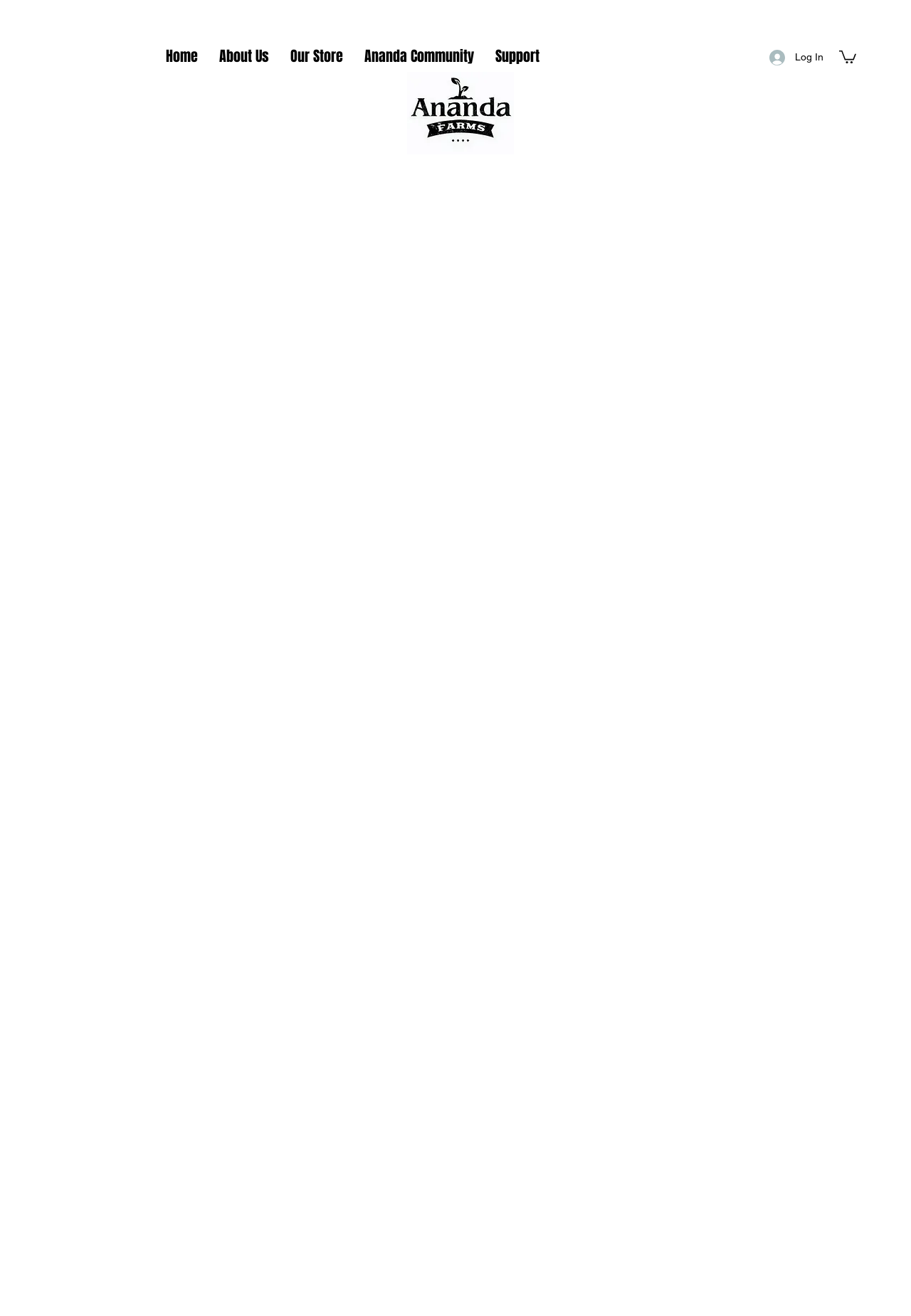Give the bounding box coordinates for the element described as: "Log In".

[0.834, 0.034, 0.915, 0.054]